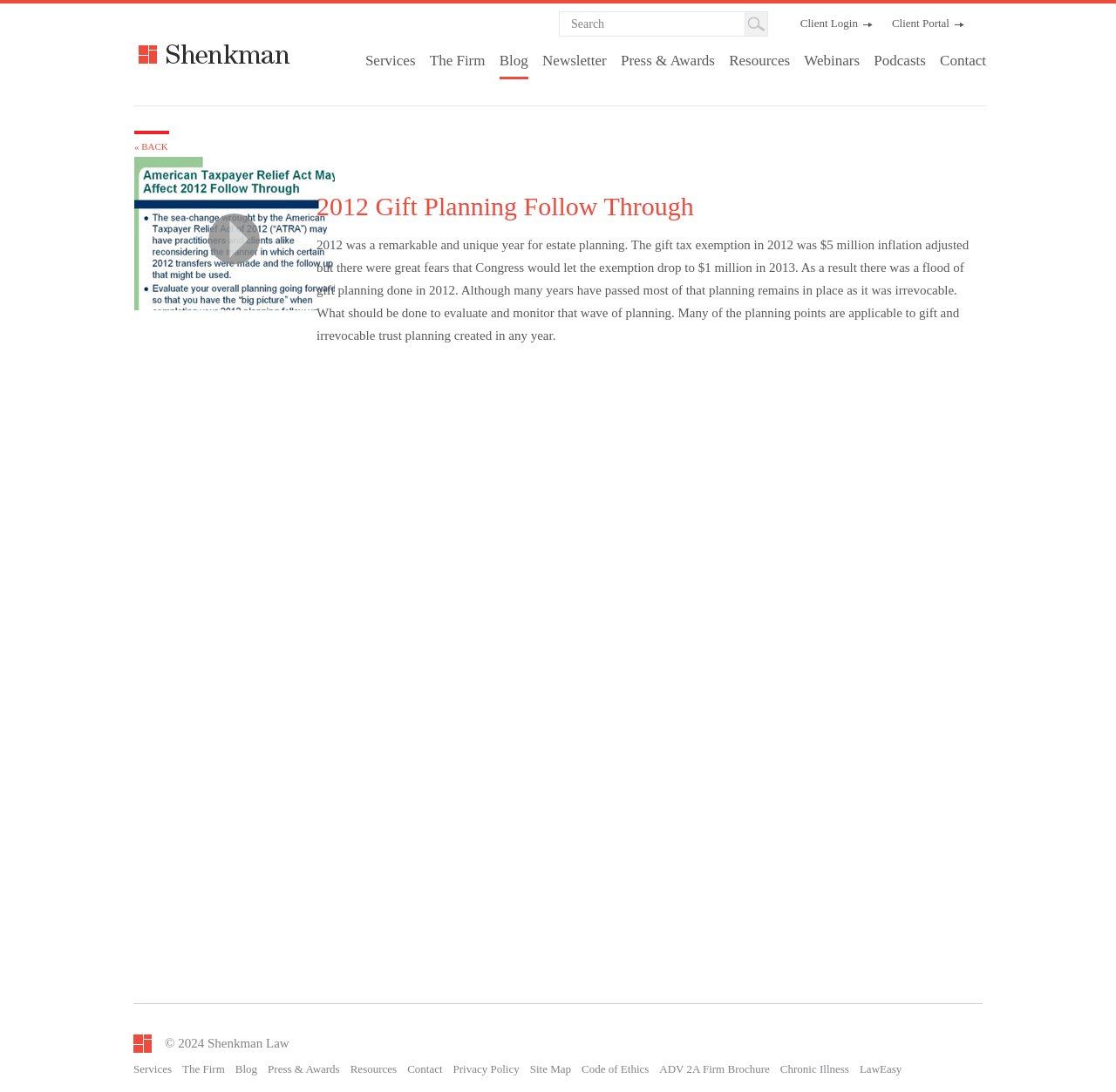Select the bounding box coordinates of the element I need to click to carry out the following instruction: "Search for a term".

[0.501, 0.01, 0.668, 0.034]